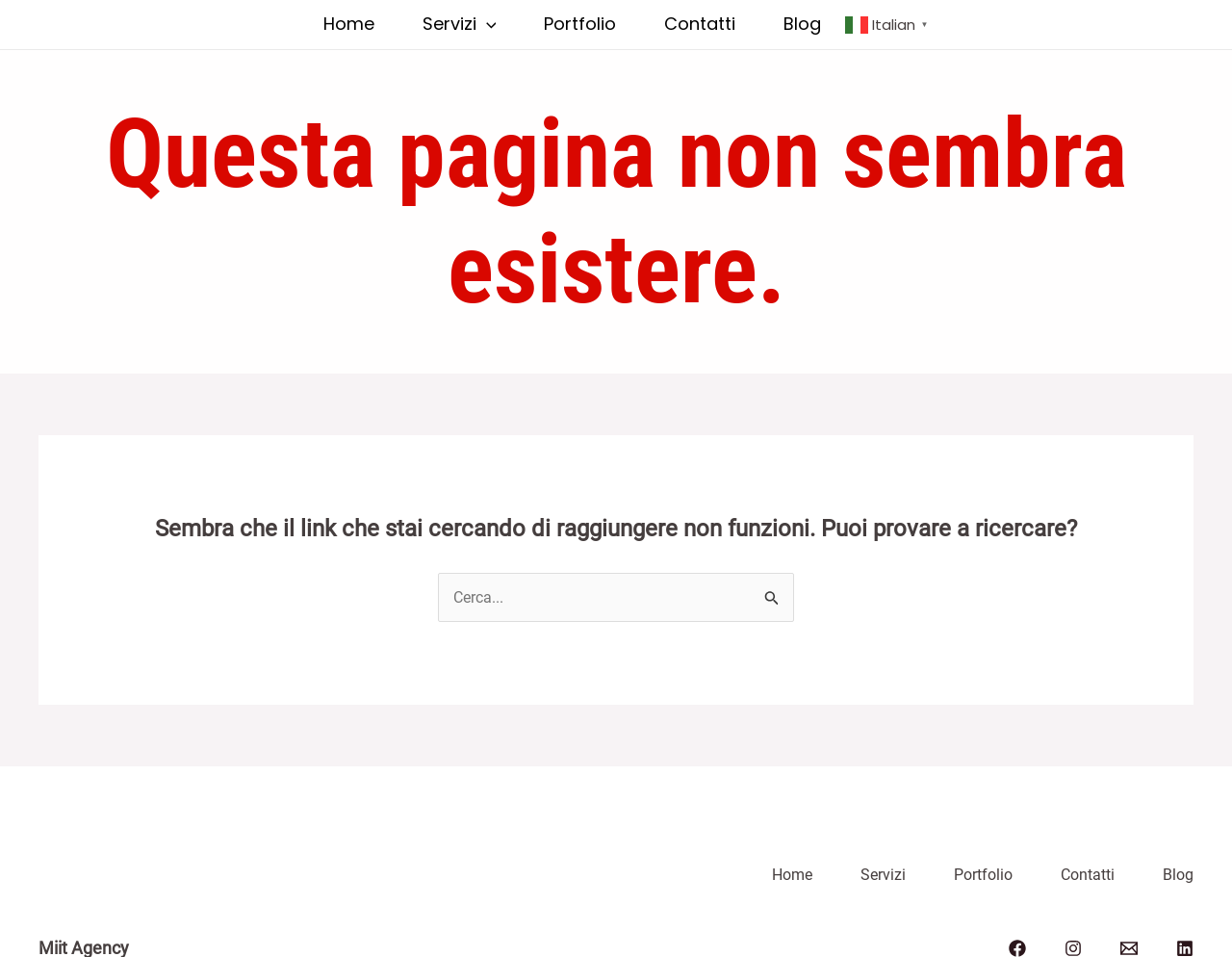Please pinpoint the bounding box coordinates for the region I should click to adhere to this instruction: "Search for something".

[0.355, 0.598, 0.645, 0.65]